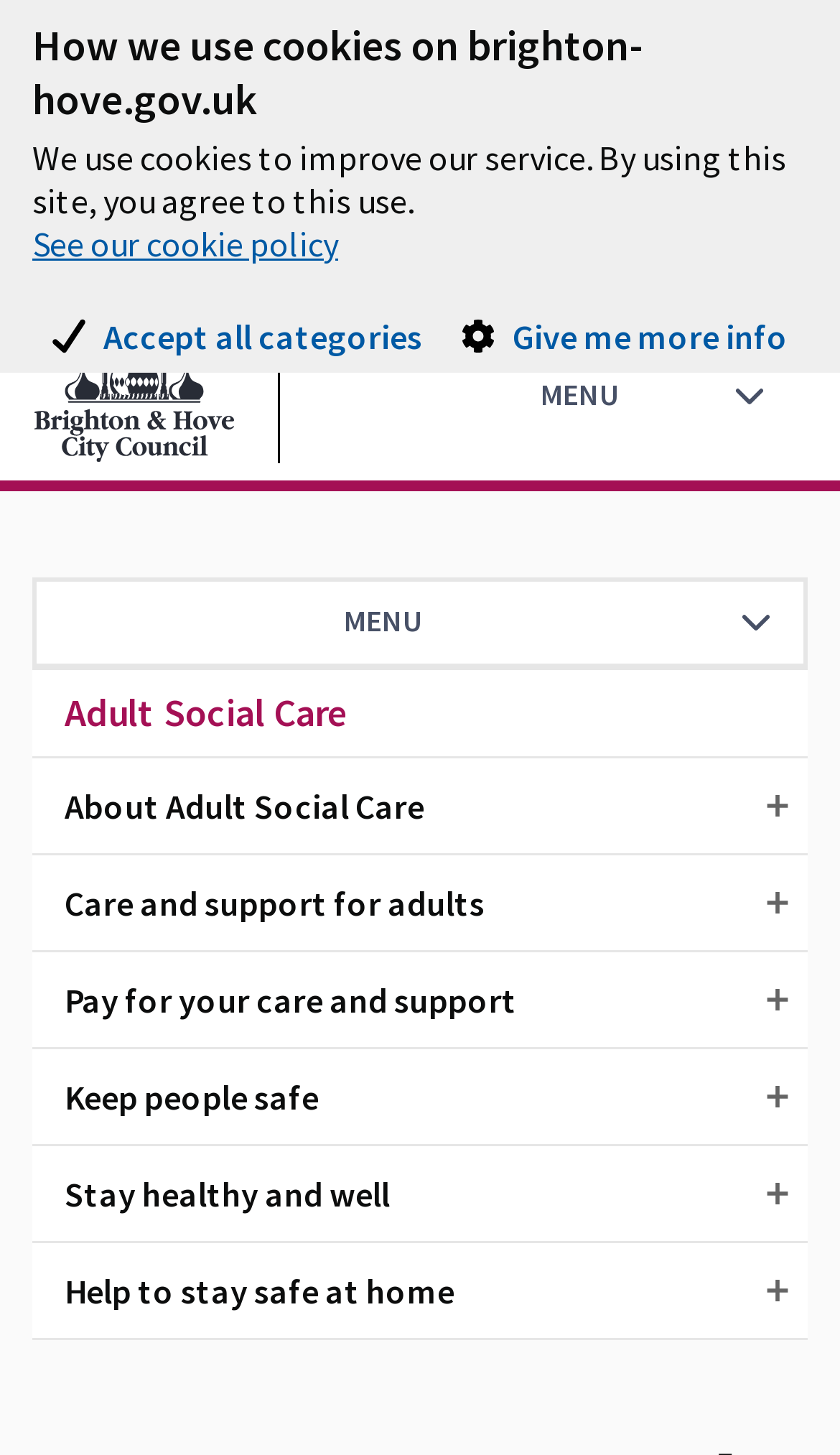Determine which piece of text is the heading of the webpage and provide it.

Renew your carers card